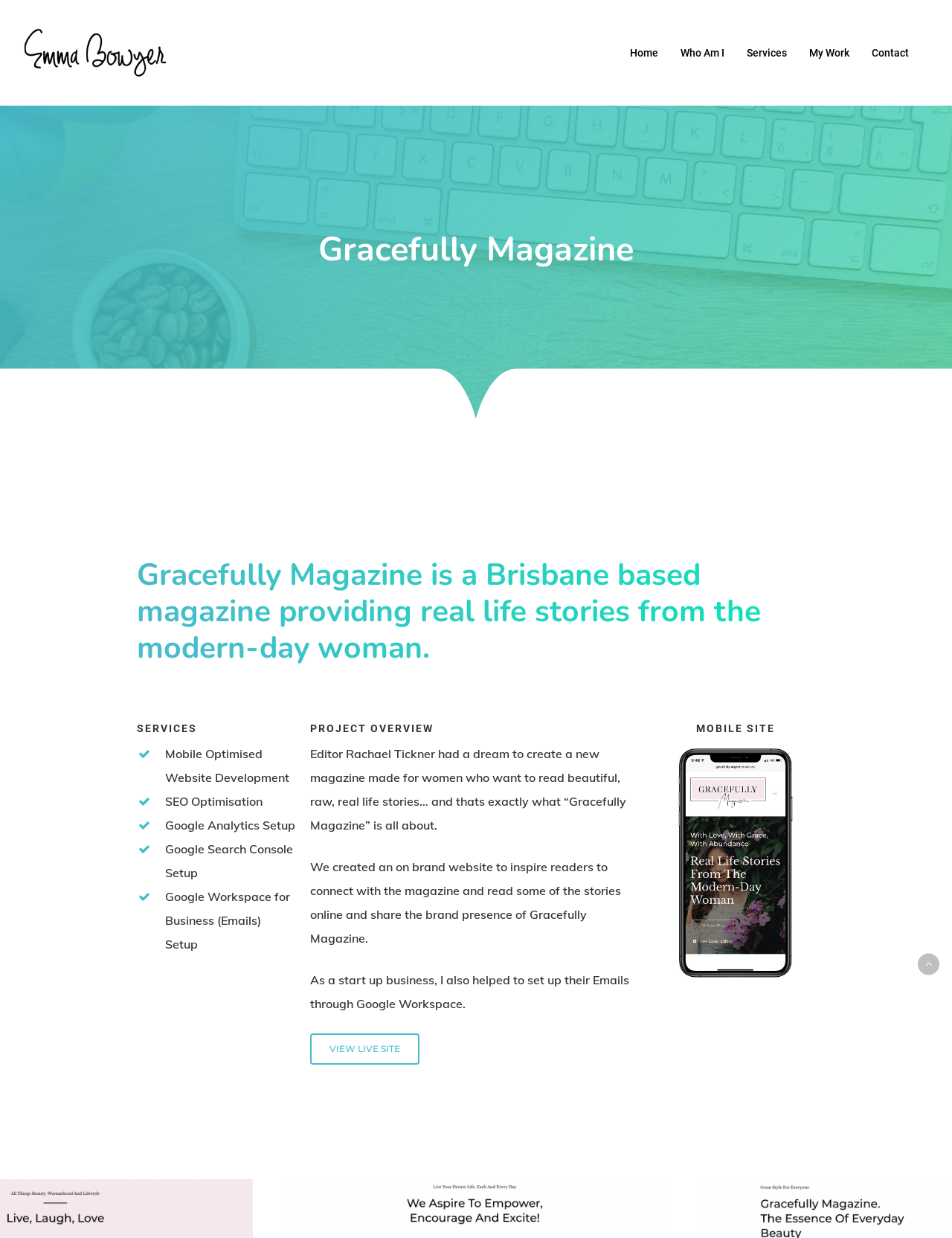Ascertain the bounding box coordinates for the UI element detailed here: "My Work". The coordinates should be provided as [left, top, right, bottom] with each value being a float between 0 and 1.

[0.85, 0.038, 0.892, 0.047]